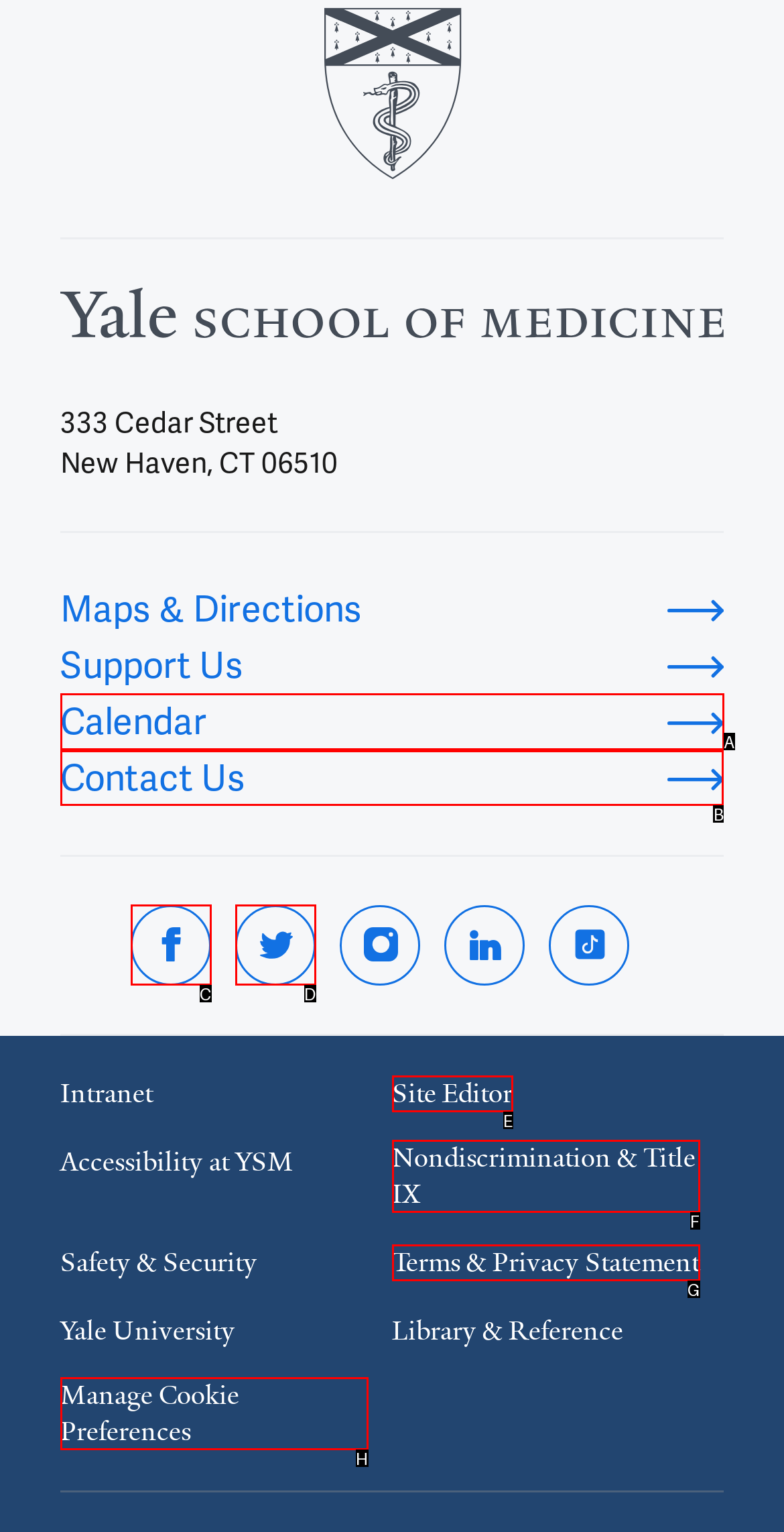Identify the HTML element I need to click to complete this task: Contact Us Provide the option's letter from the available choices.

B